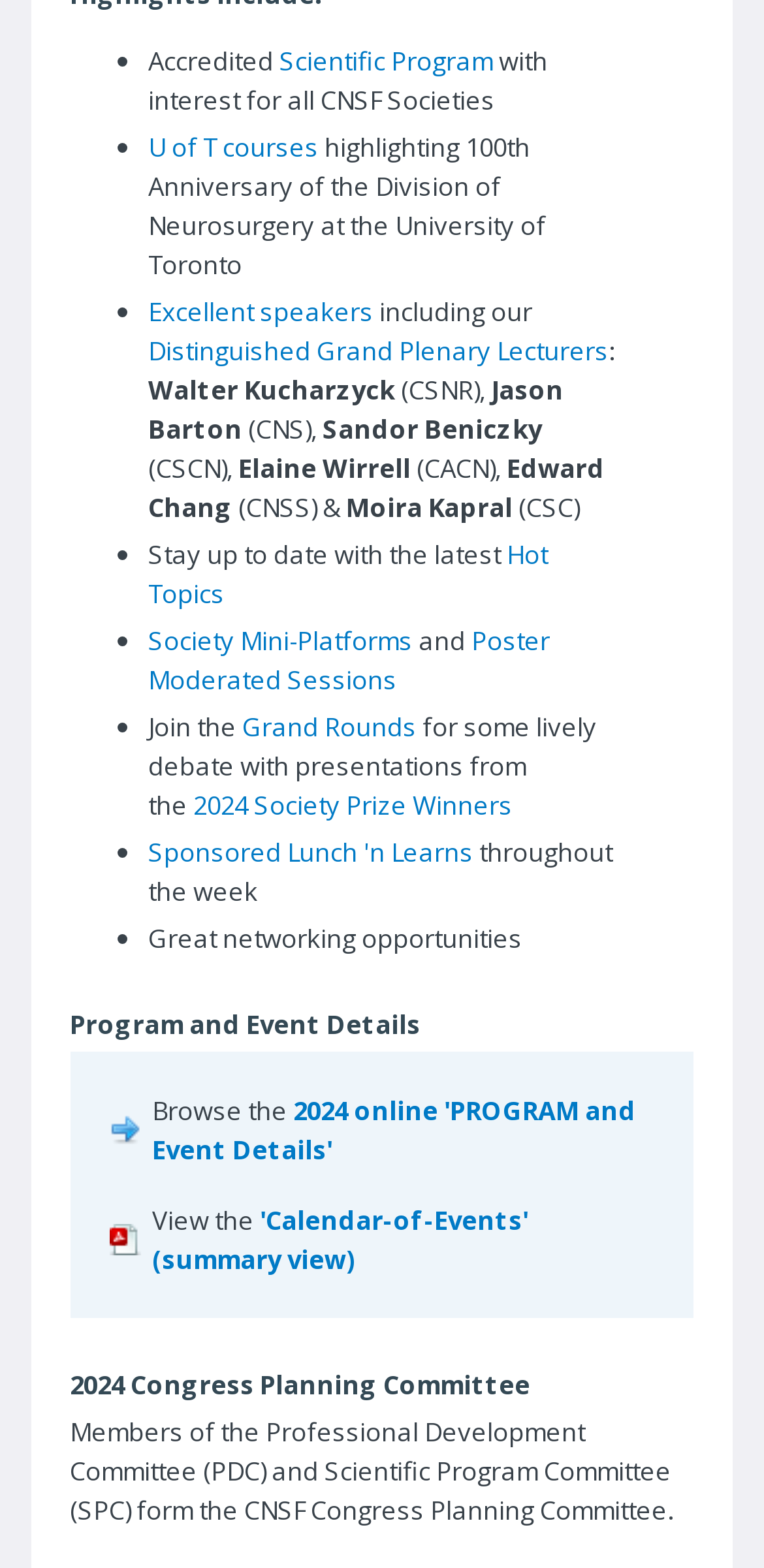Please specify the bounding box coordinates of the region to click in order to perform the following instruction: "Read 'Program and Event Details'".

[0.091, 0.635, 0.909, 0.67]